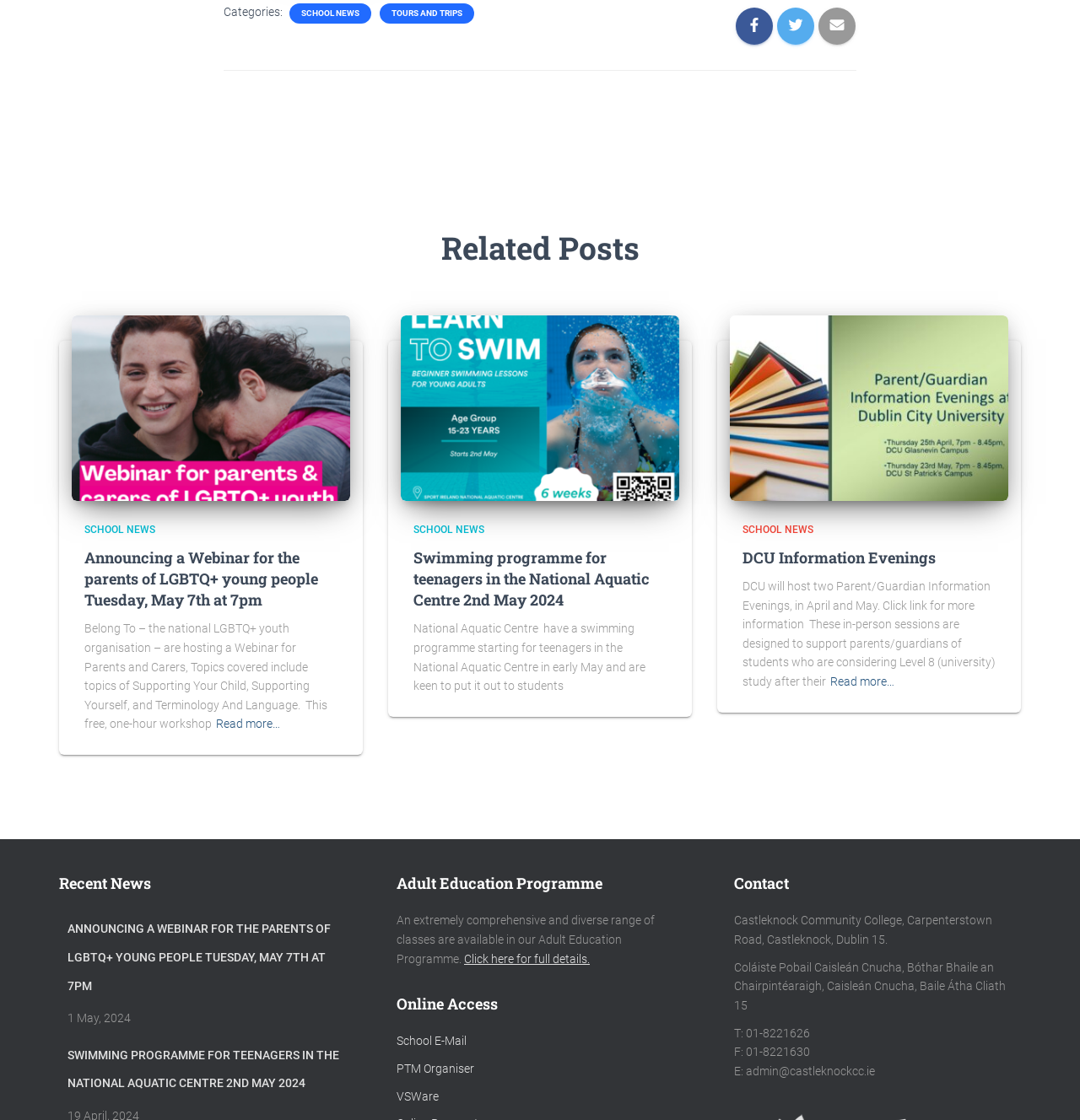Locate the bounding box of the UI element defined by this description: "Read more…". The coordinates should be given as four float numbers between 0 and 1, formatted as [left, top, right, bottom].

[0.769, 0.6, 0.828, 0.617]